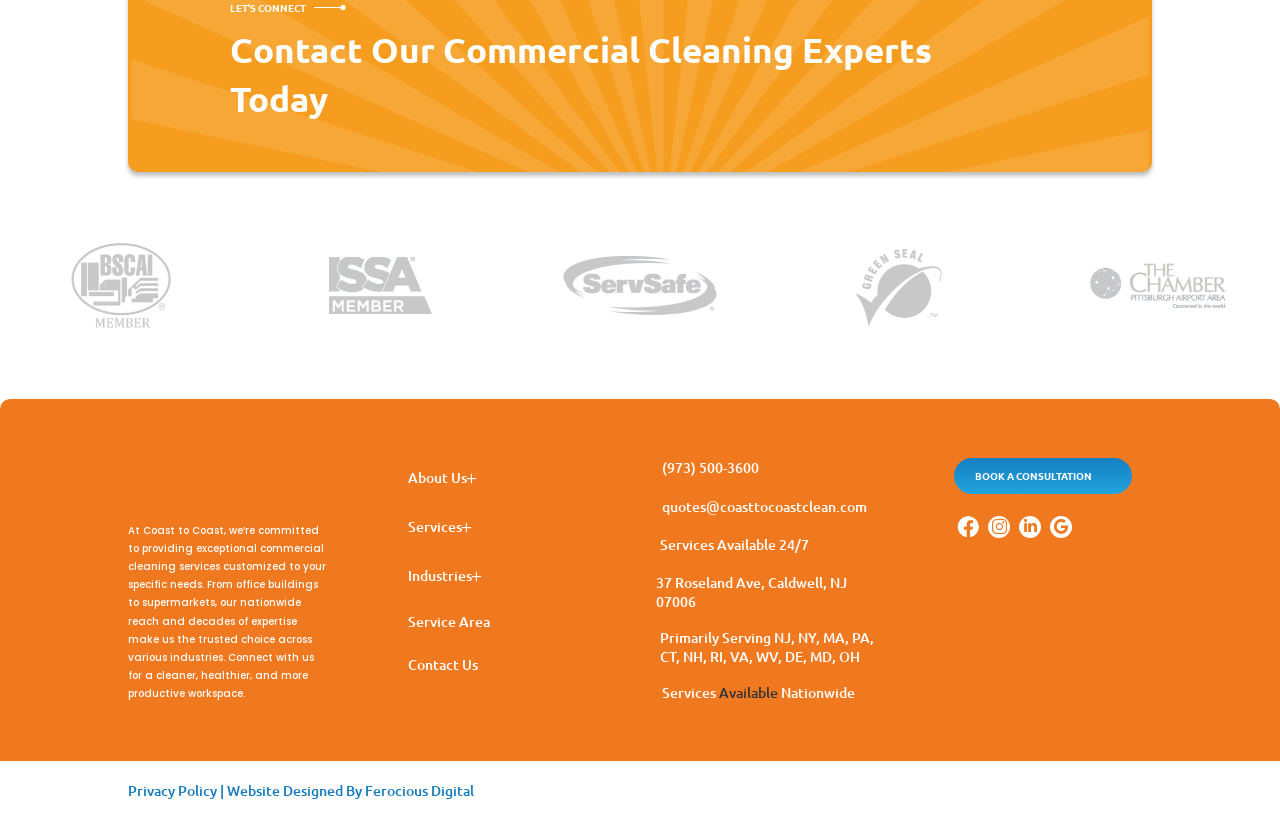Observe the image and answer the following question in detail: How can one contact Coast to Coast for a consultation?

The webpage has a prominent link 'BOOK A CONSULTATION' which suggests that this is the way to contact Coast to Coast for a consultation.